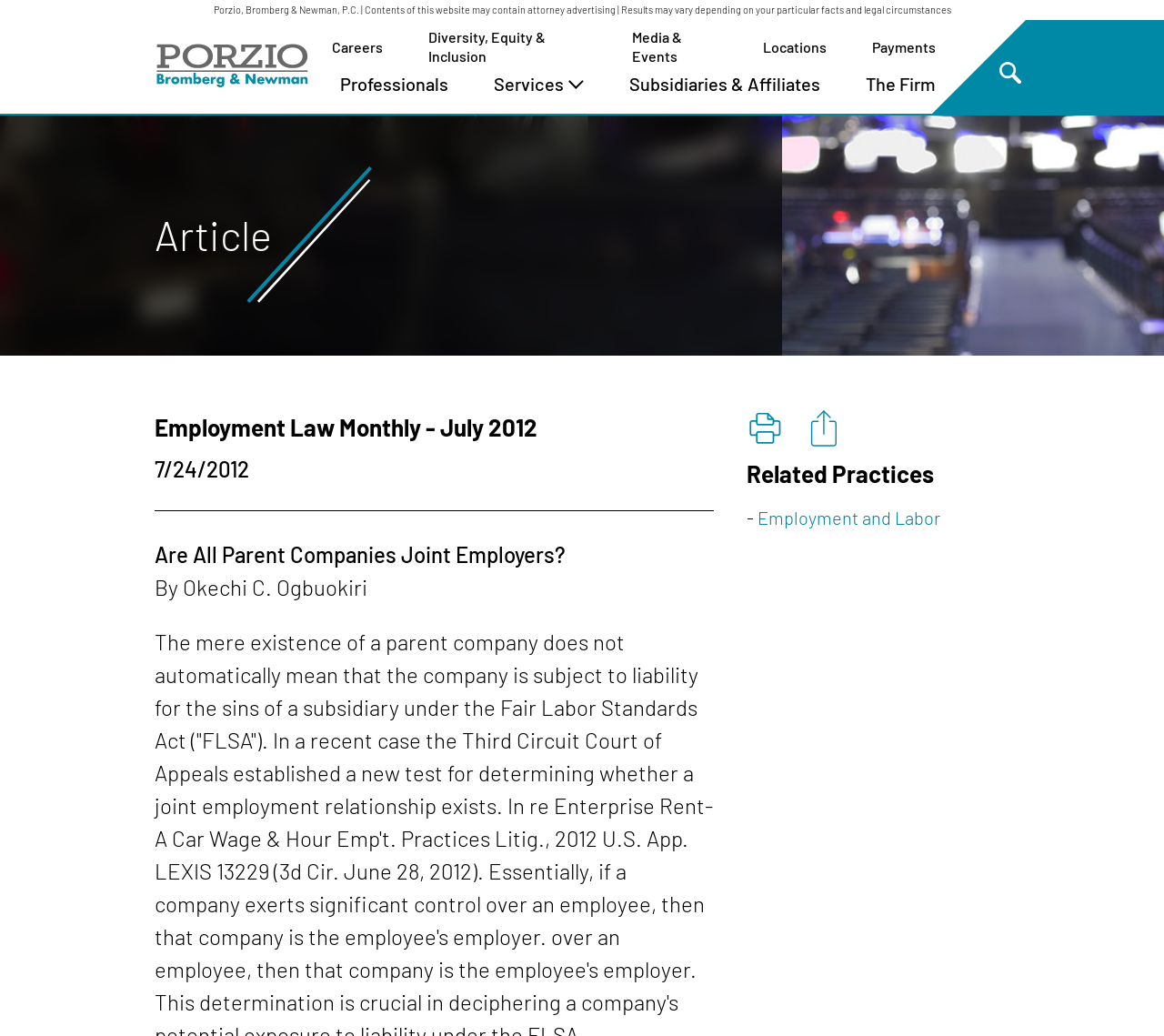Bounding box coordinates are given in the format (top-left x, top-left y, bottom-right x, bottom-right y). All values should be floating point numbers between 0 and 1. Provide the bounding box coordinate for the UI element described as: Subsidiaries & Affiliates

[0.521, 0.063, 0.724, 0.098]